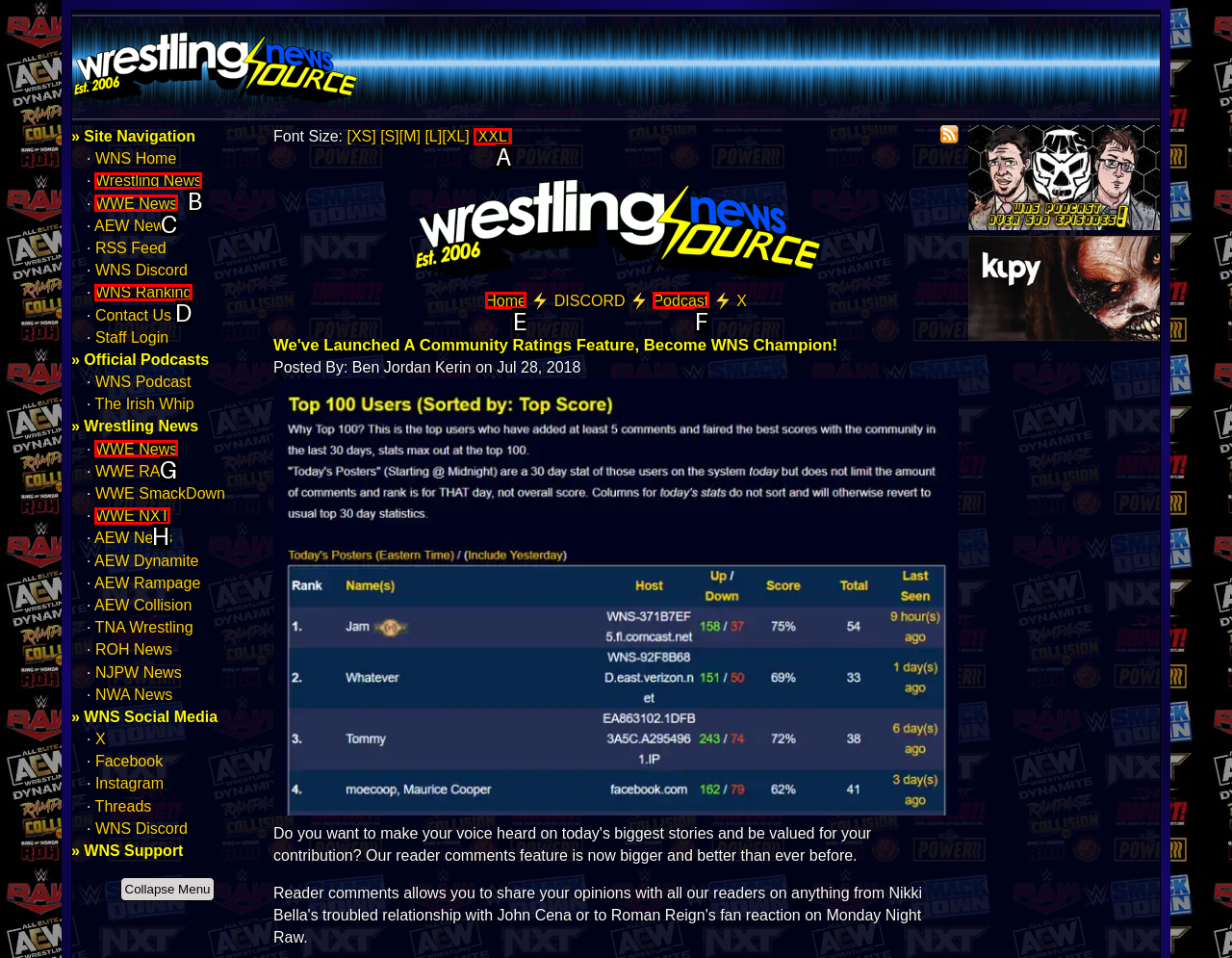Select the letter of the option that should be clicked to achieve the specified task: Click on WWE News. Respond with just the letter.

C